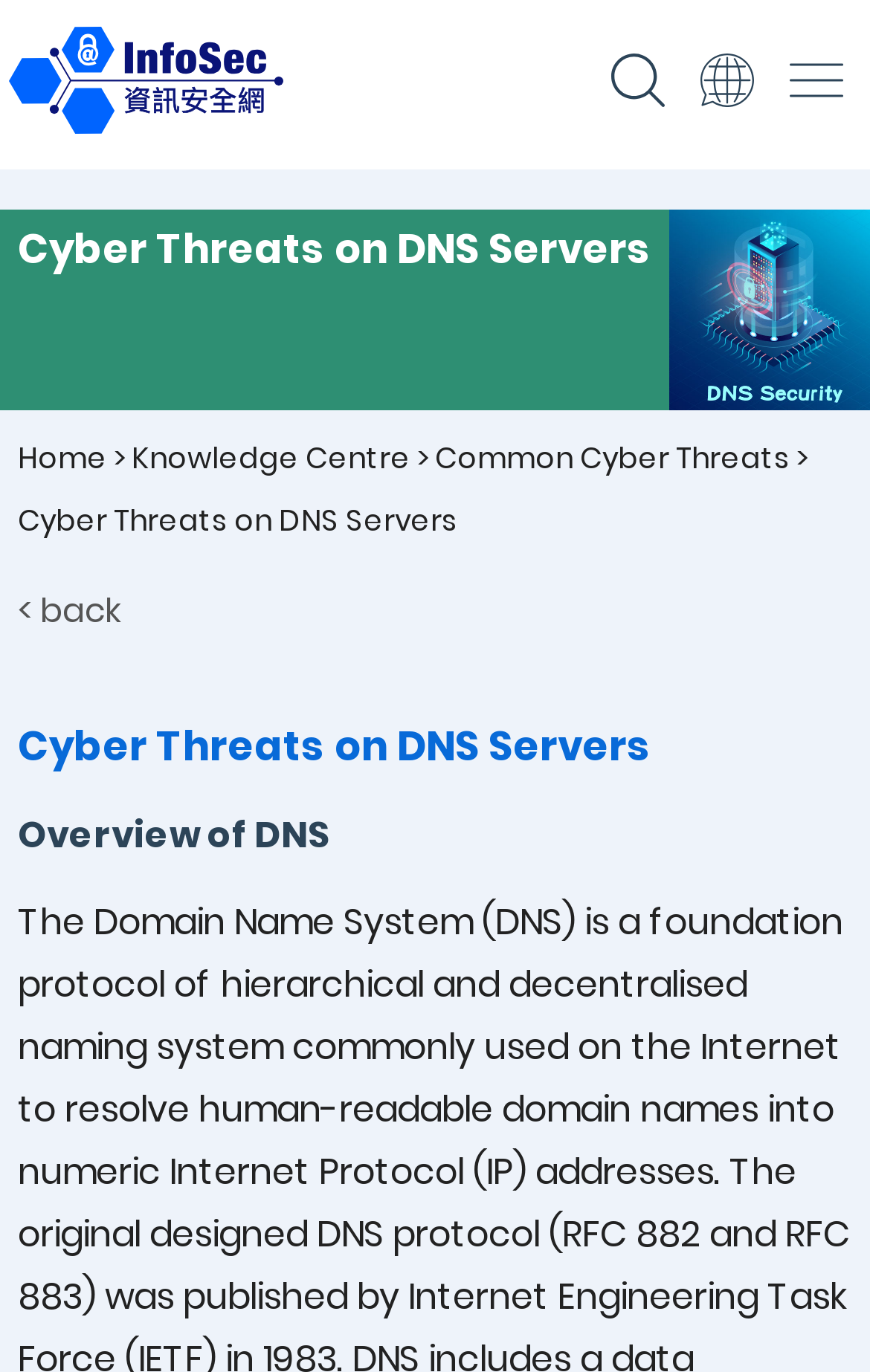Carefully examine the image and provide an in-depth answer to the question: How many headings are there on the page?

I identified the headings by looking at the elements with the type 'heading'. There are two headings: 'Cyber Threats on DNS Servers' and 'Overview of DNS'.